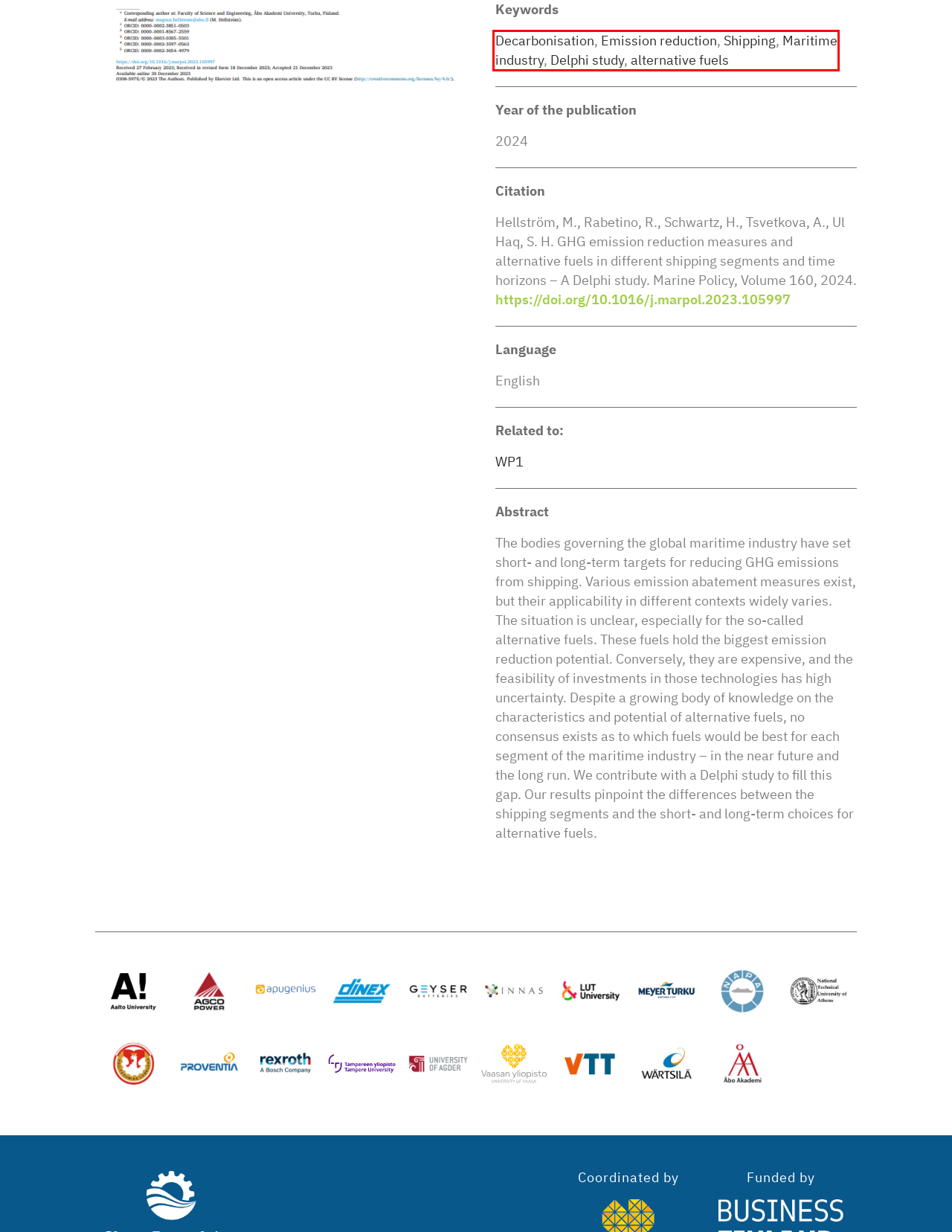Look at the given screenshot of a webpage with a red rectangle bounding box around a UI element. Pick the description that best matches the new webpage after clicking the element highlighted. The descriptions are:
A. alternative fuels Archives - Clean Propulsion
B. Maritime industry Archives - Clean Propulsion
C. Shipping Archives - Clean Propulsion
D. Emission reduction Archives - Clean Propulsion
E. WP1 - Clean Propulsion
F. Redirecting
G. Decarbonisation Archives - Clean Propulsion
H. Delphi study Archives - Clean Propulsion

B